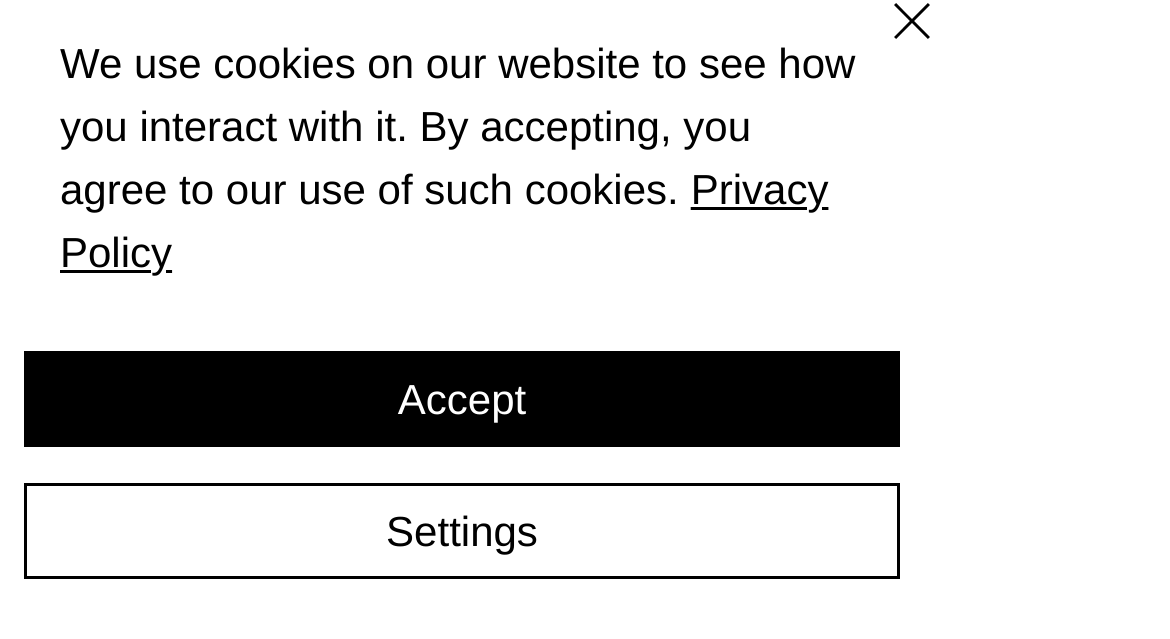Identify the bounding box for the UI element specified in this description: "Settings". The coordinates must be four float numbers between 0 and 1, formatted as [left, top, right, bottom].

[0.021, 0.756, 0.769, 0.906]